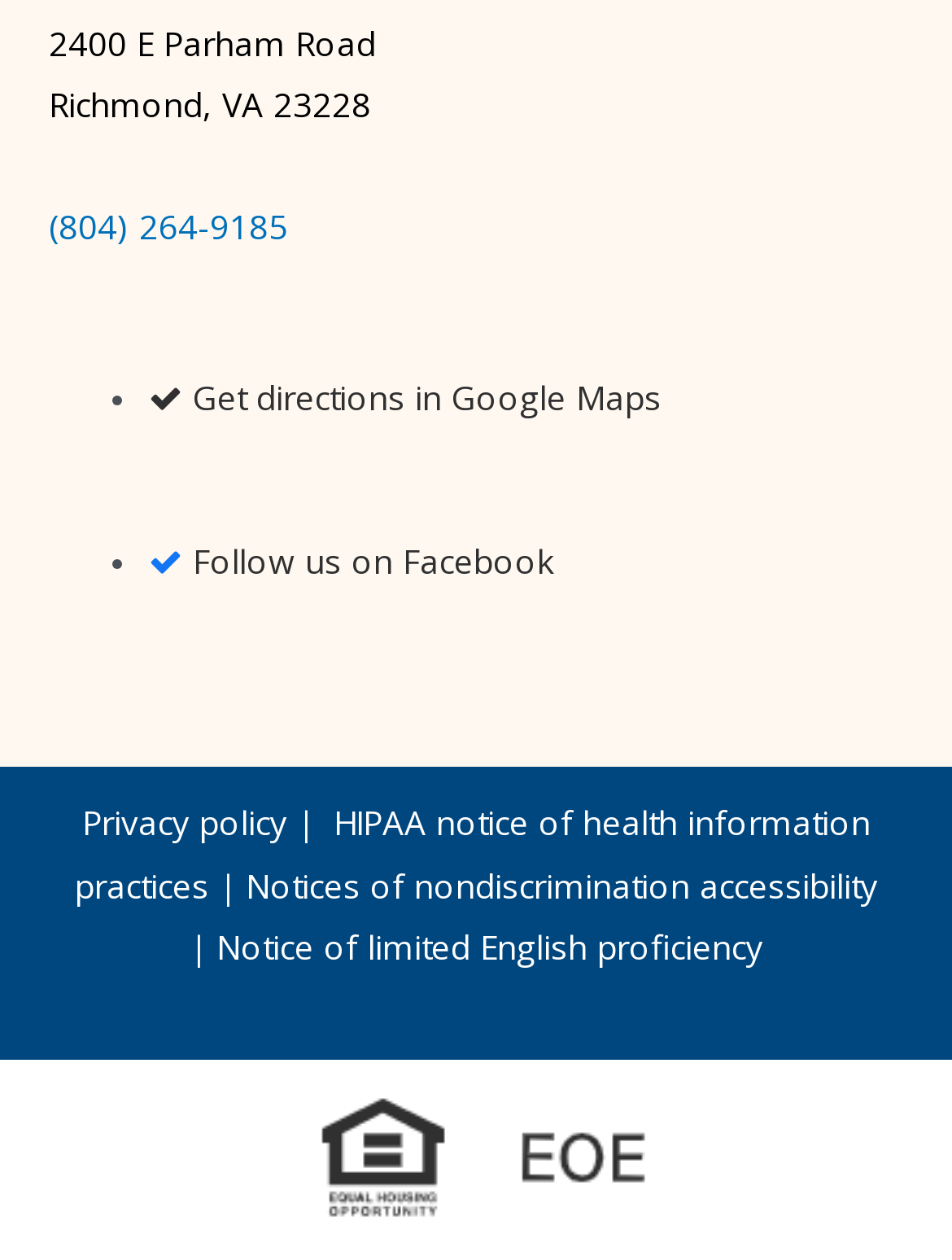Bounding box coordinates should be in the format (top-left x, top-left y, bottom-right x, bottom-right y) and all values should be floating point numbers between 0 and 1. Determine the bounding box coordinate for the UI element described as: Notice of limited English proficiency

[0.227, 0.732, 0.801, 0.769]